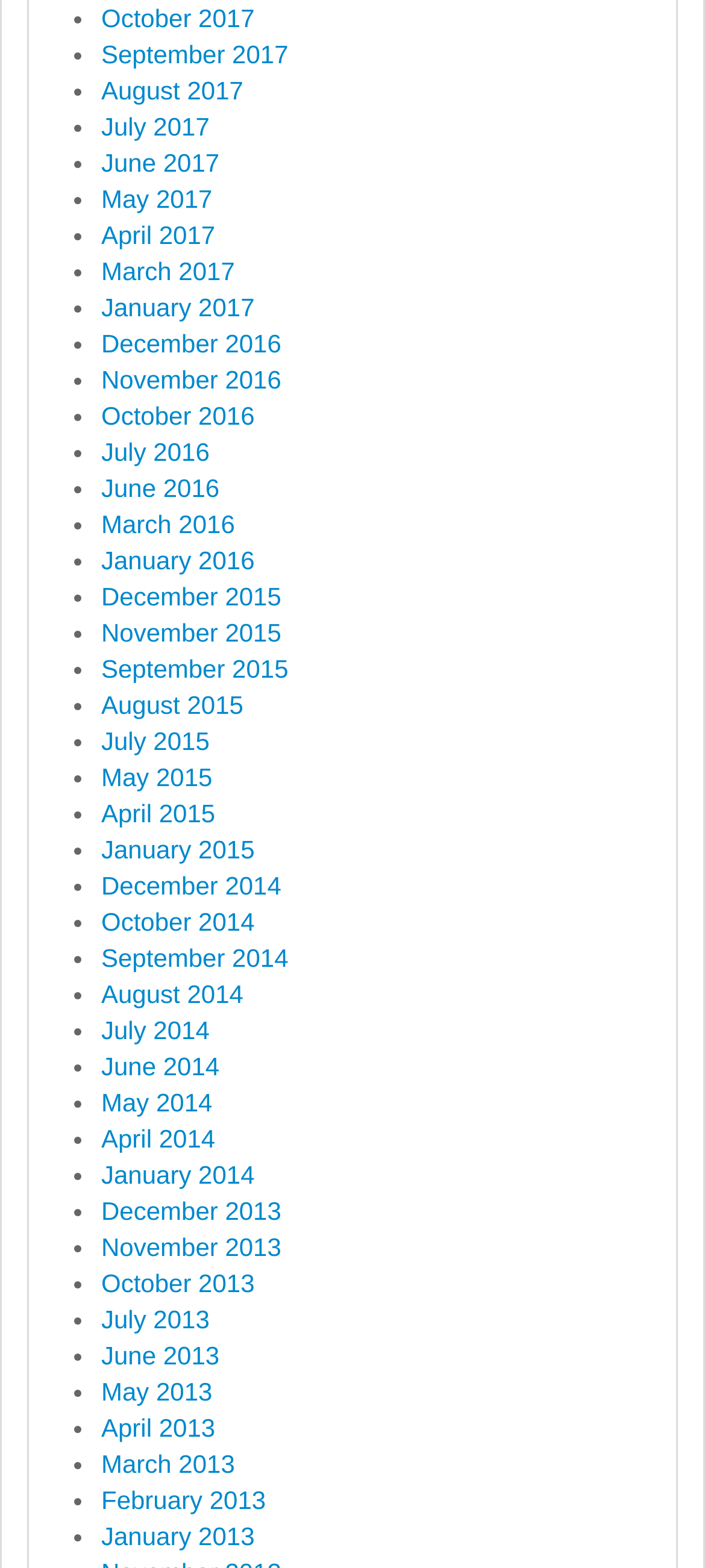Are the months listed in chronological order? Refer to the image and provide a one-word or short phrase answer.

Yes